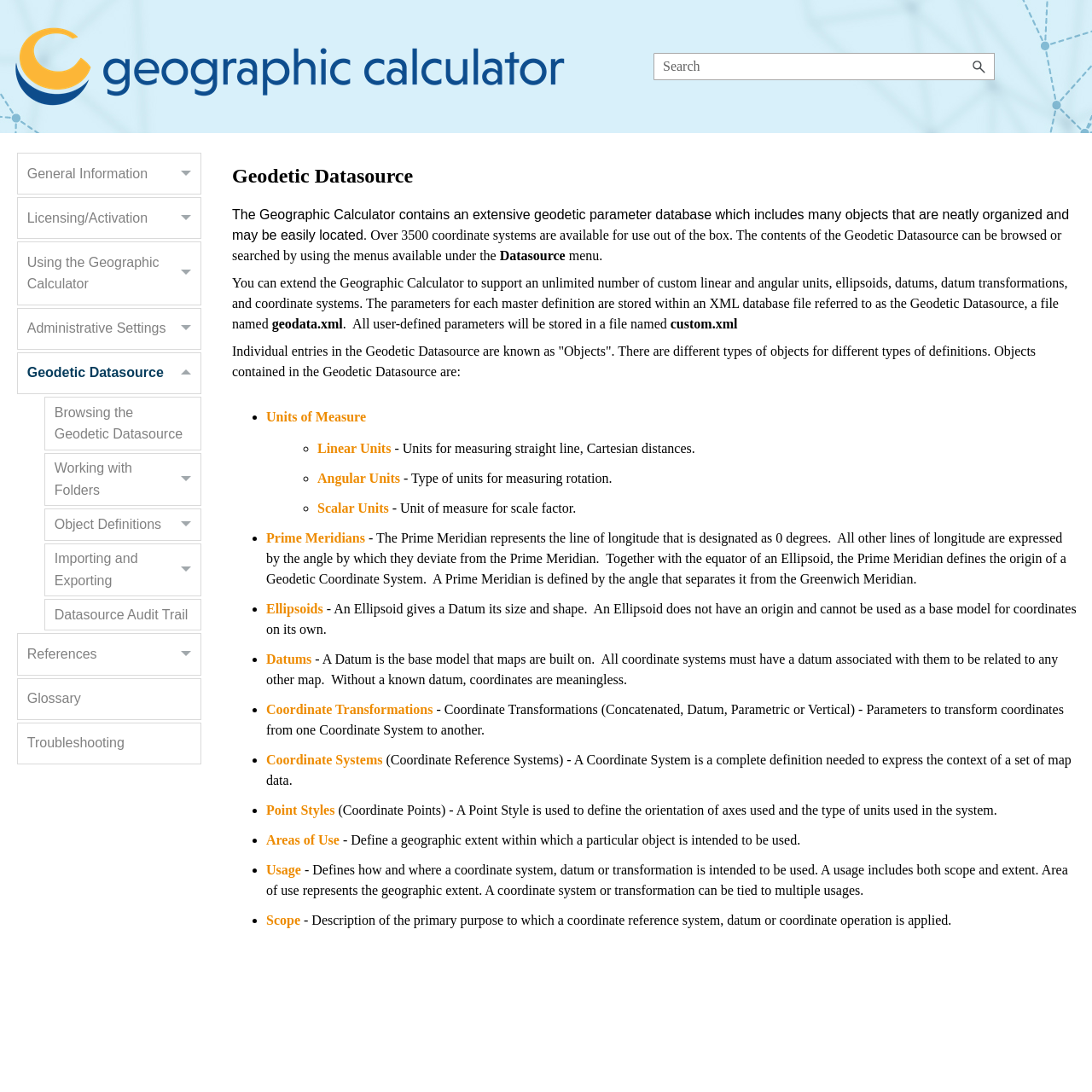Generate a comprehensive description of the contents of the webpage.

The webpage is titled "Geodetic Datasource" and has a logo at the top left corner. Below the logo, there is a search field and a submit search button. On the top right corner, there is a "Skip to Main Content" link.

The main content of the webpage is divided into two sections. The left section has a menu with several links, including "General Information", "Licensing/Activation", "Using the Geographic Calculator", "Administrative Settings", and "Geodetic Datasource". Each of these links has a corresponding button that can be expanded to reveal a submenu.

The right section of the main content has a heading "Geodetic Datasource" and several paragraphs of text that describe the Geographic Calculator's geodetic parameter database. The text explains that the database contains many objects that are neatly organized and can be easily located. It also mentions that over 3500 coordinate systems are available for use out of the box.

Below the text, there is a list of objects that can be found in the Geodetic Datasource, including units of measure, prime meridians, ellipsoids, datums, coordinate transformations, coordinate systems, point styles, areas of use, usage, and scope. Each of these objects has a brief description that explains its purpose and function.

At the bottom of the webpage, there are several links to other pages, including "Browsing the Geodetic Datasource", "Working with Folders", "Object Definitions", "Importing and Exporting", "Datasource Audit Trail", "References", "Glossary", and "Troubleshooting".